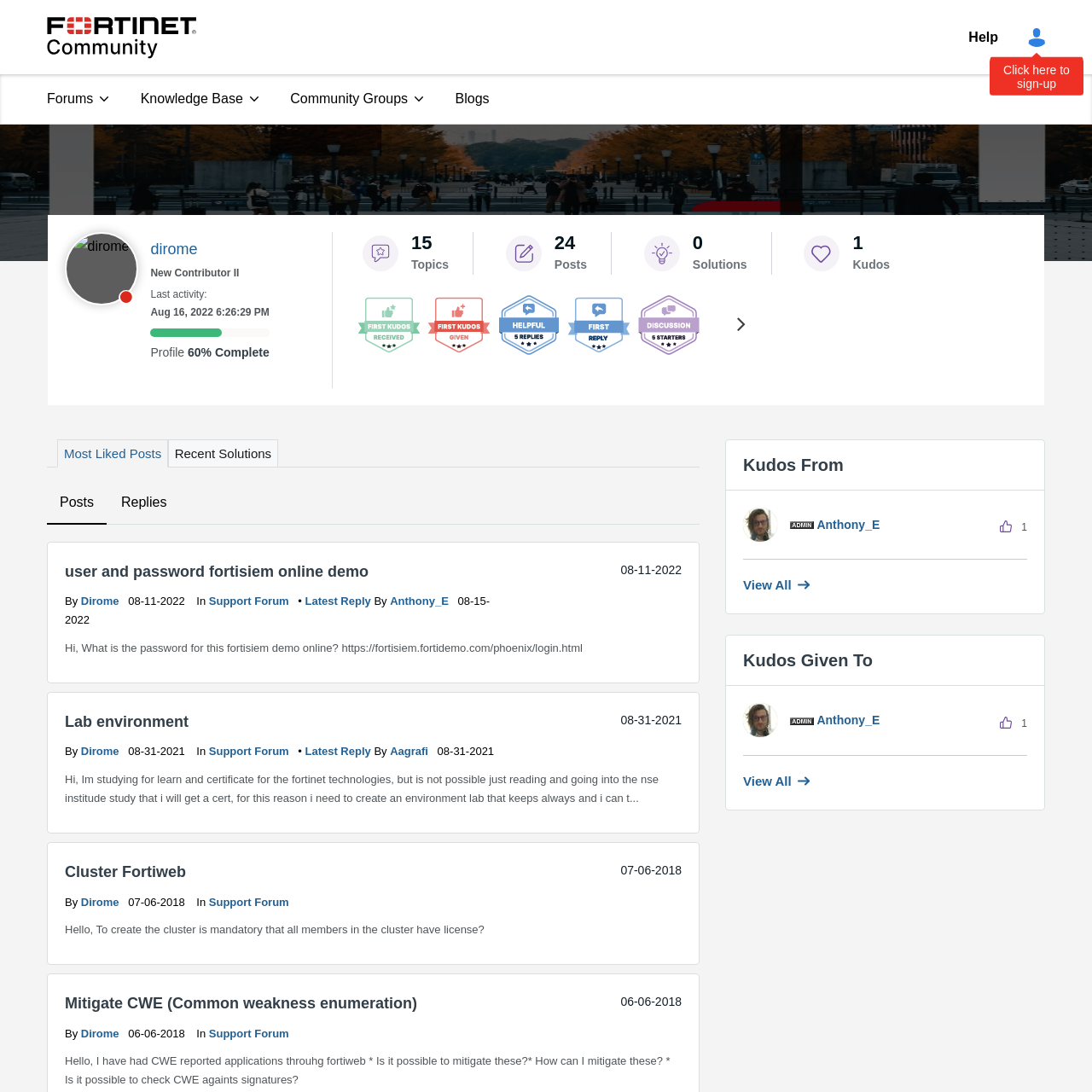Locate the bounding box coordinates of the element to click to perform the following action: 'Read the topic 'user and password fortisiem online demo''. The coordinates should be given as four float values between 0 and 1, in the form of [left, top, right, bottom].

[0.059, 0.514, 0.338, 0.531]